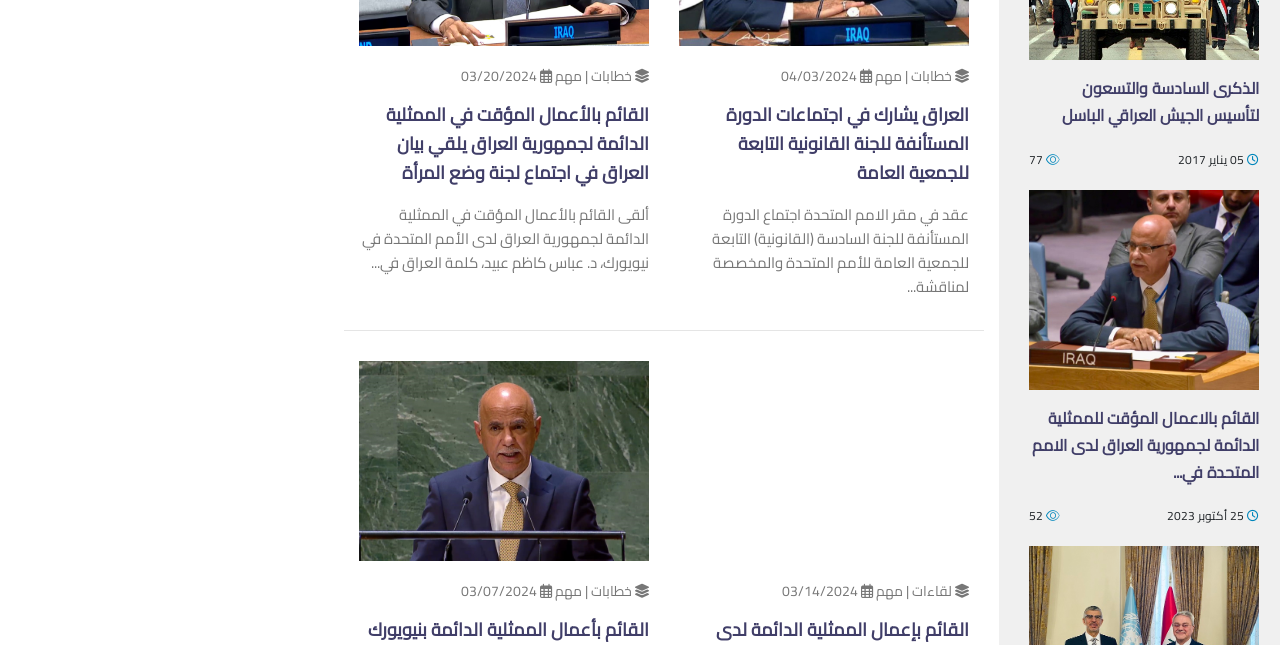Please determine the bounding box coordinates of the clickable area required to carry out the following instruction: "Check the date of 04/03/2024". The coordinates must be four float numbers between 0 and 1, represented as [left, top, right, bottom].

[0.591, 0.098, 0.653, 0.138]